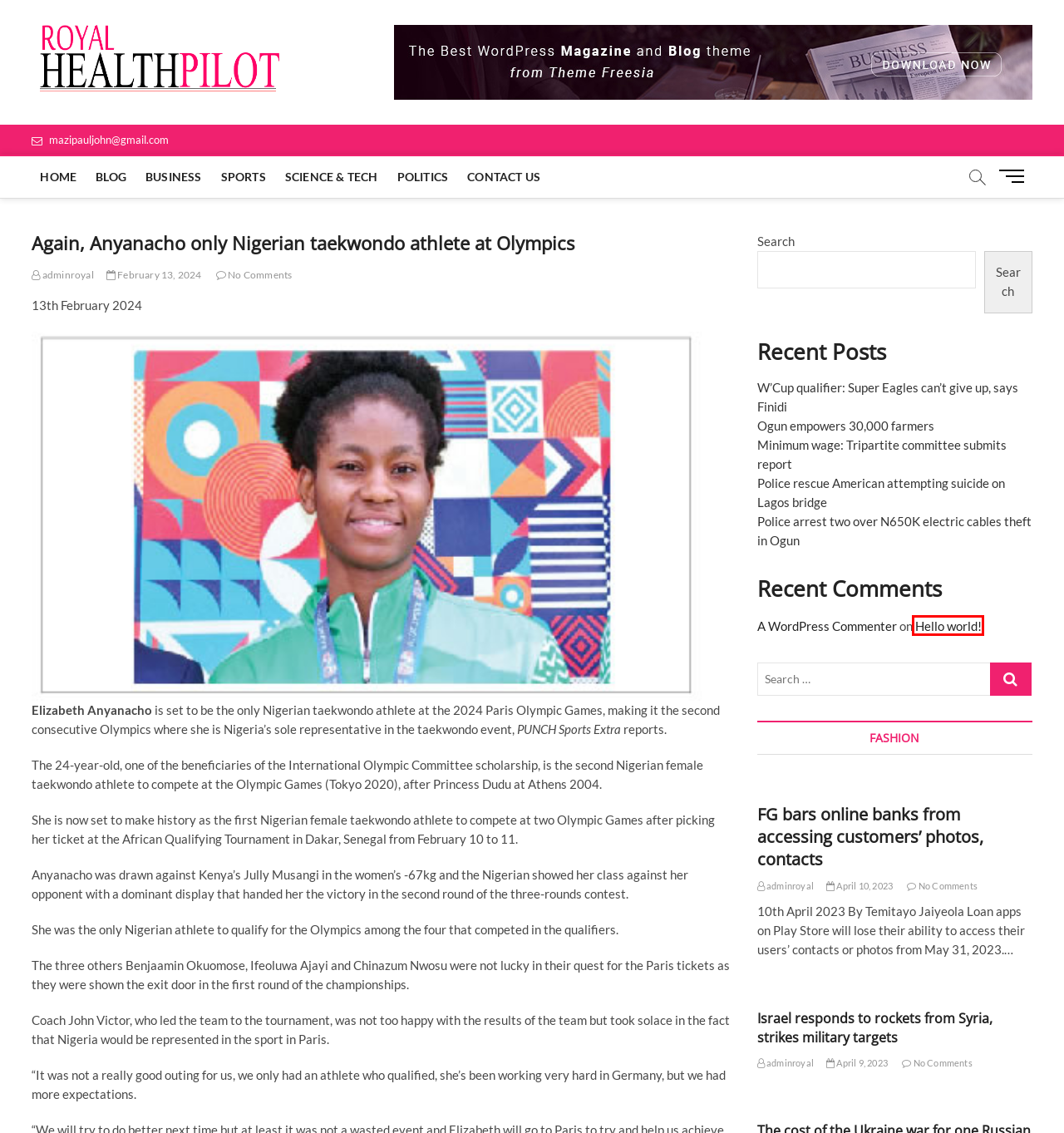Review the screenshot of a webpage that includes a red bounding box. Choose the webpage description that best matches the new webpage displayed after clicking the element within the bounding box. Here are the candidates:
A. W’Cup qualifier: Super Eagles can’t give up, says Finidi – Royal Health Pilot
B. Hello world! – Royal Health Pilot
C. FG bars online banks from accessing customers’ photos, contacts – Royal Health Pilot
D. adminroyal – Royal Health Pilot
E. Blog – Royal Health Pilot
F. Business – Royal Health Pilot
G. Israel responds to rockets from Syria, strikes military targets – Royal Health Pilot
H. Royal Health Pilot – Breaking News

B